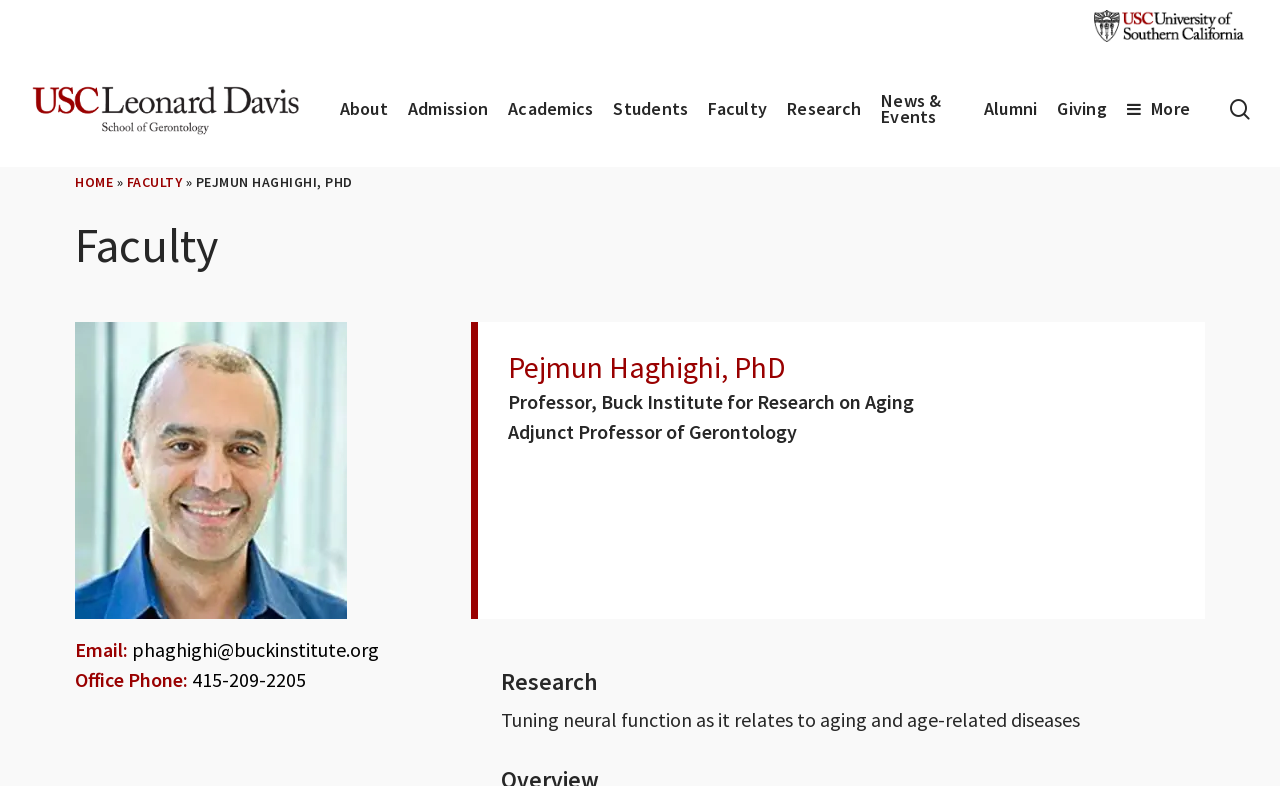What is the research focus of the professor?
Refer to the image and give a detailed answer to the query.

I found the answer by looking at the 'Research' heading and the corresponding text 'Tuning neural function as it relates to aging and age-related diseases'.